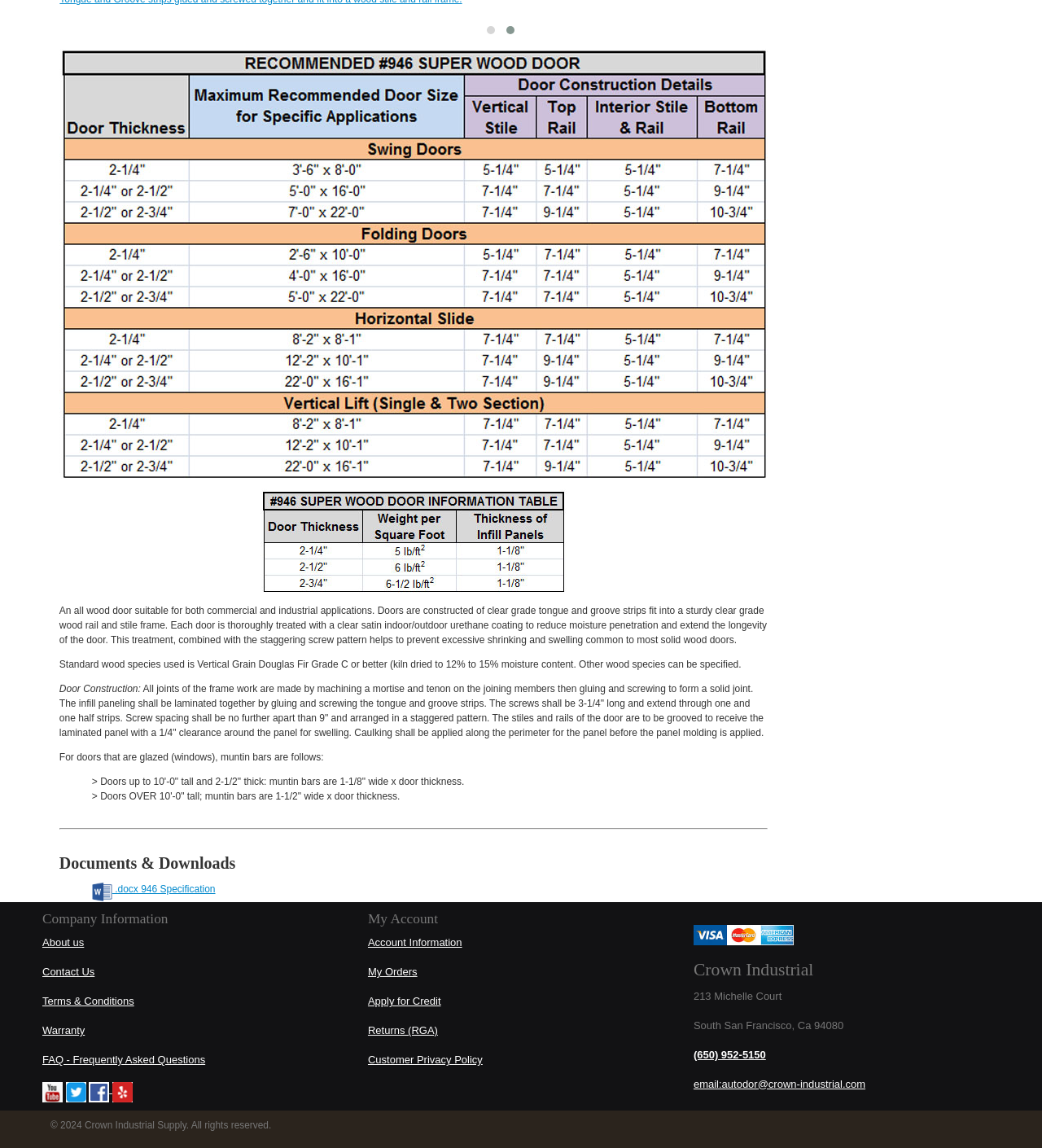Identify and provide the bounding box coordinates of the UI element described: "email:autodor@crown-industrial.com". The coordinates should be formatted as [left, top, right, bottom], with each number being a float between 0 and 1.

[0.666, 0.939, 0.831, 0.949]